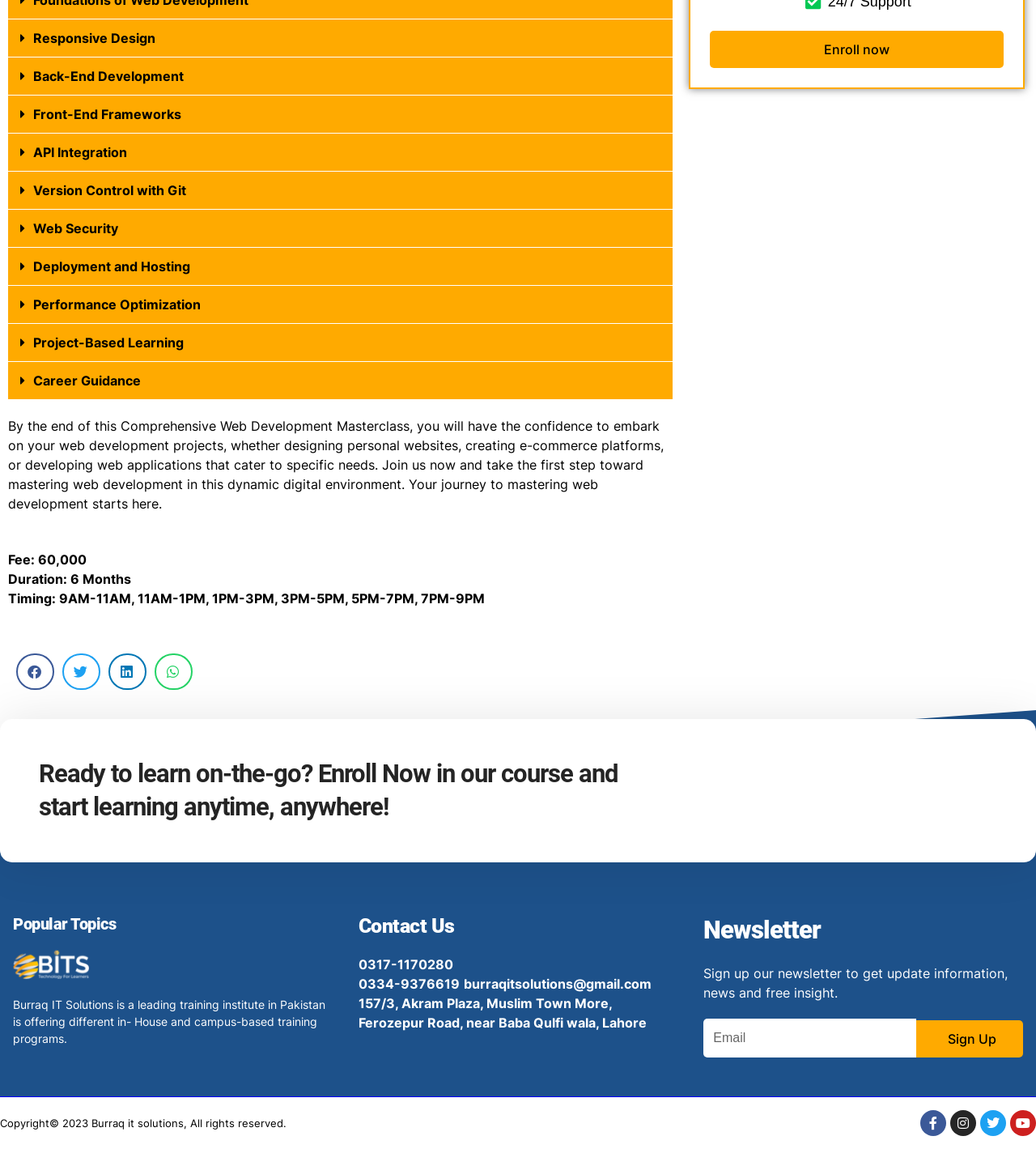Bounding box coordinates are specified in the format (top-left x, top-left y, bottom-right x, bottom-right y). All values are floating point numbers bounded between 0 and 1. Please provide the bounding box coordinate of the region this sentence describes: aria-label="Share on facebook"

[0.016, 0.569, 0.052, 0.6]